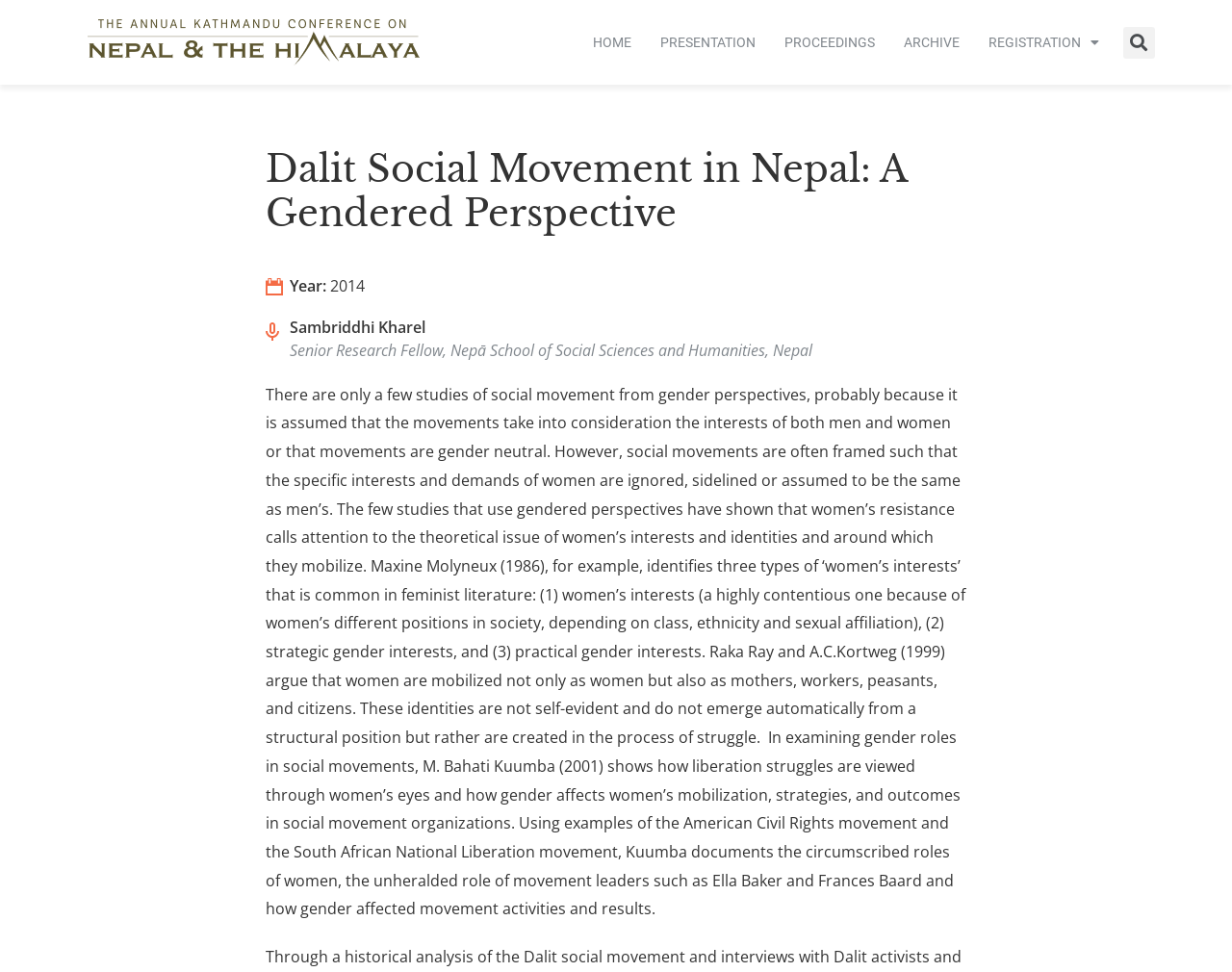Give a short answer using one word or phrase for the question:
What is the affiliation of the author?

Nepā School of Social Sciences and Humanities, Nepal